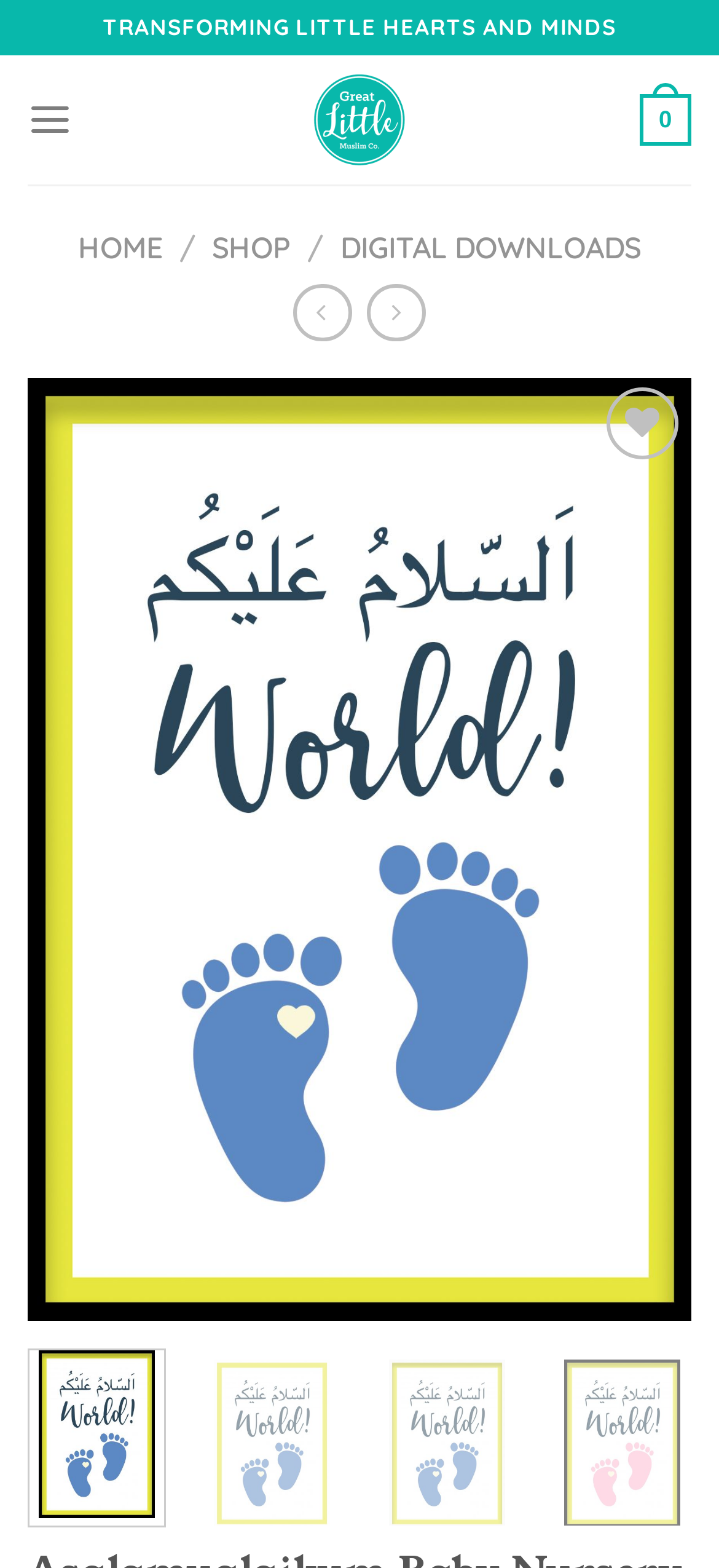Pinpoint the bounding box coordinates of the clickable element needed to complete the instruction: "Go to top of the page". The coordinates should be provided as four float numbers between 0 and 1: [left, top, right, bottom].

[0.844, 0.726, 0.944, 0.771]